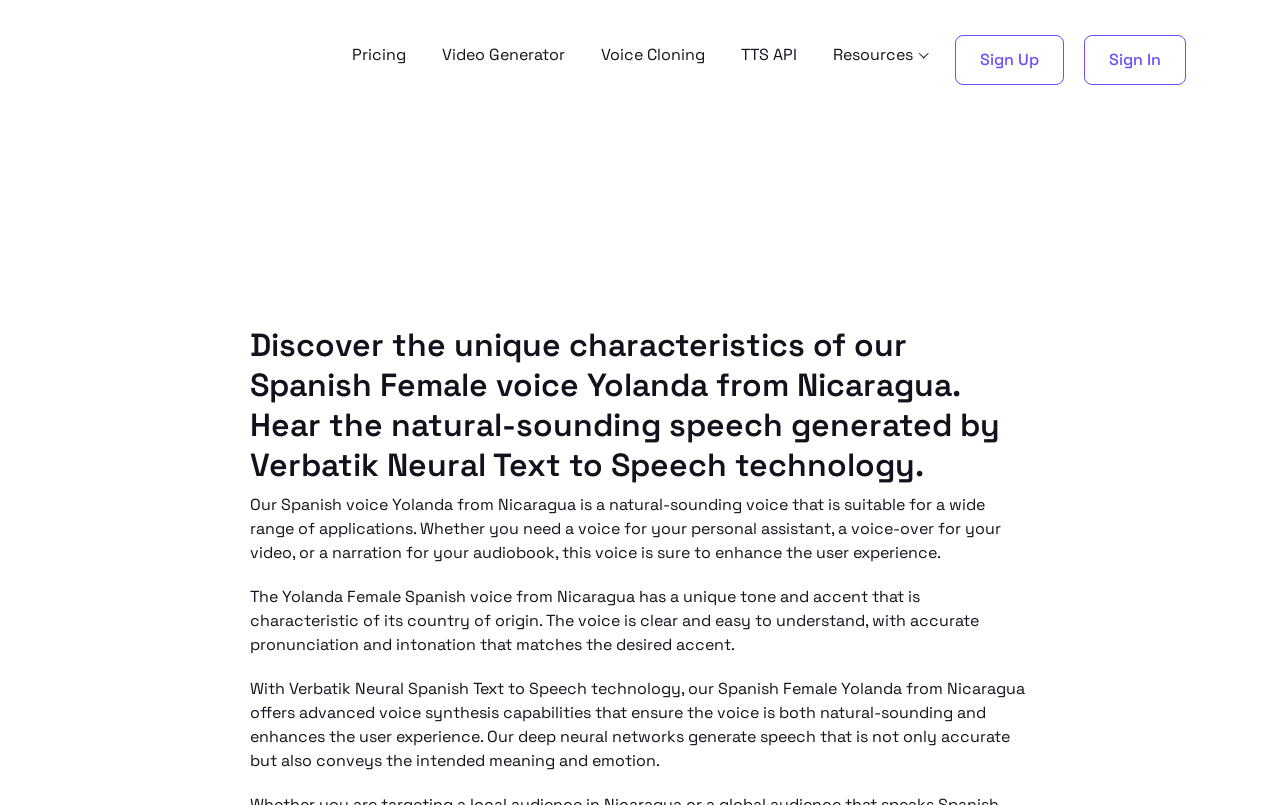Find the coordinates for the bounding box of the element with this description: "Get in touch".

None